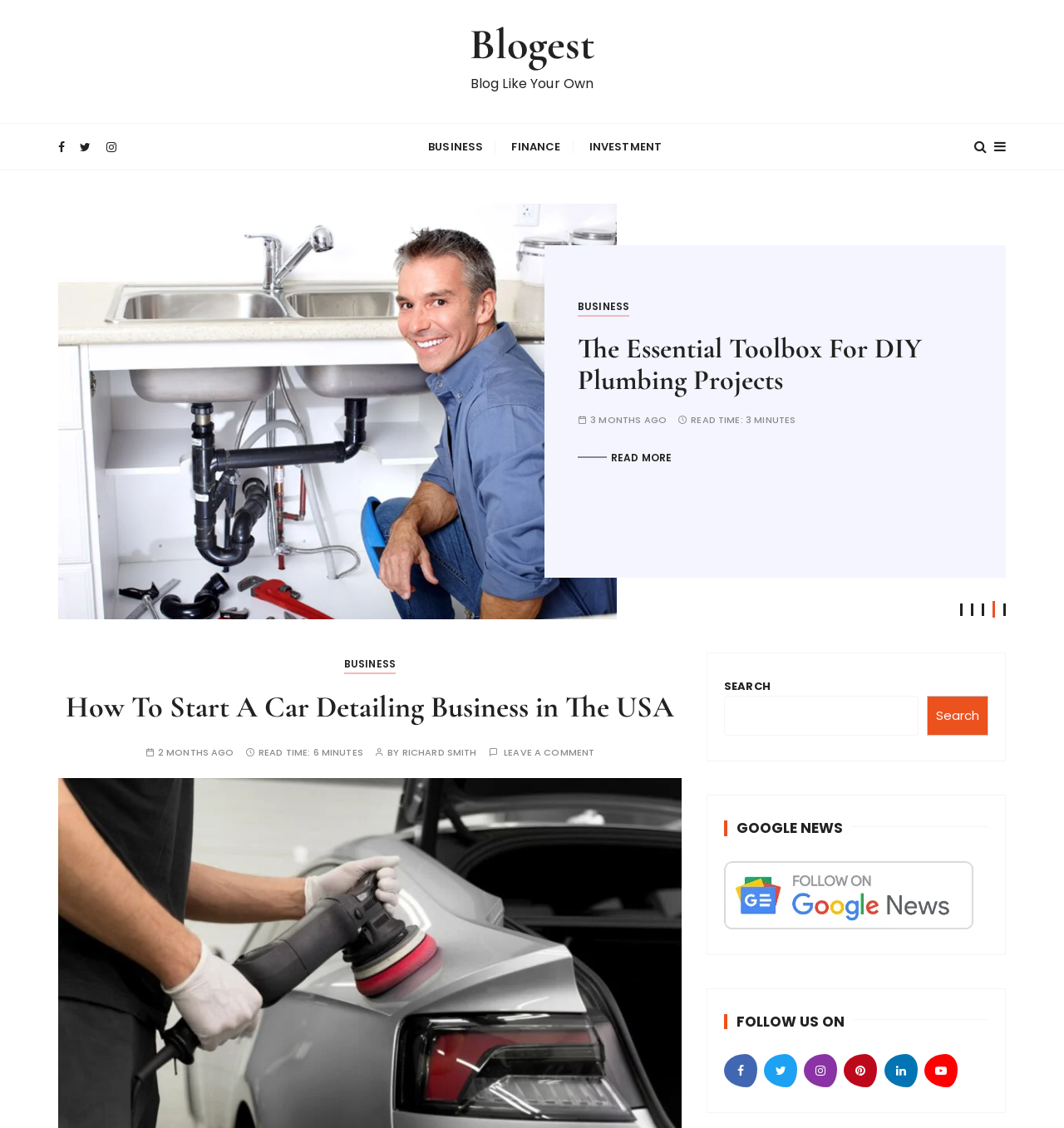Pinpoint the bounding box coordinates of the element to be clicked to execute the instruction: "Click on the BUSINESS link".

[0.391, 0.11, 0.466, 0.15]